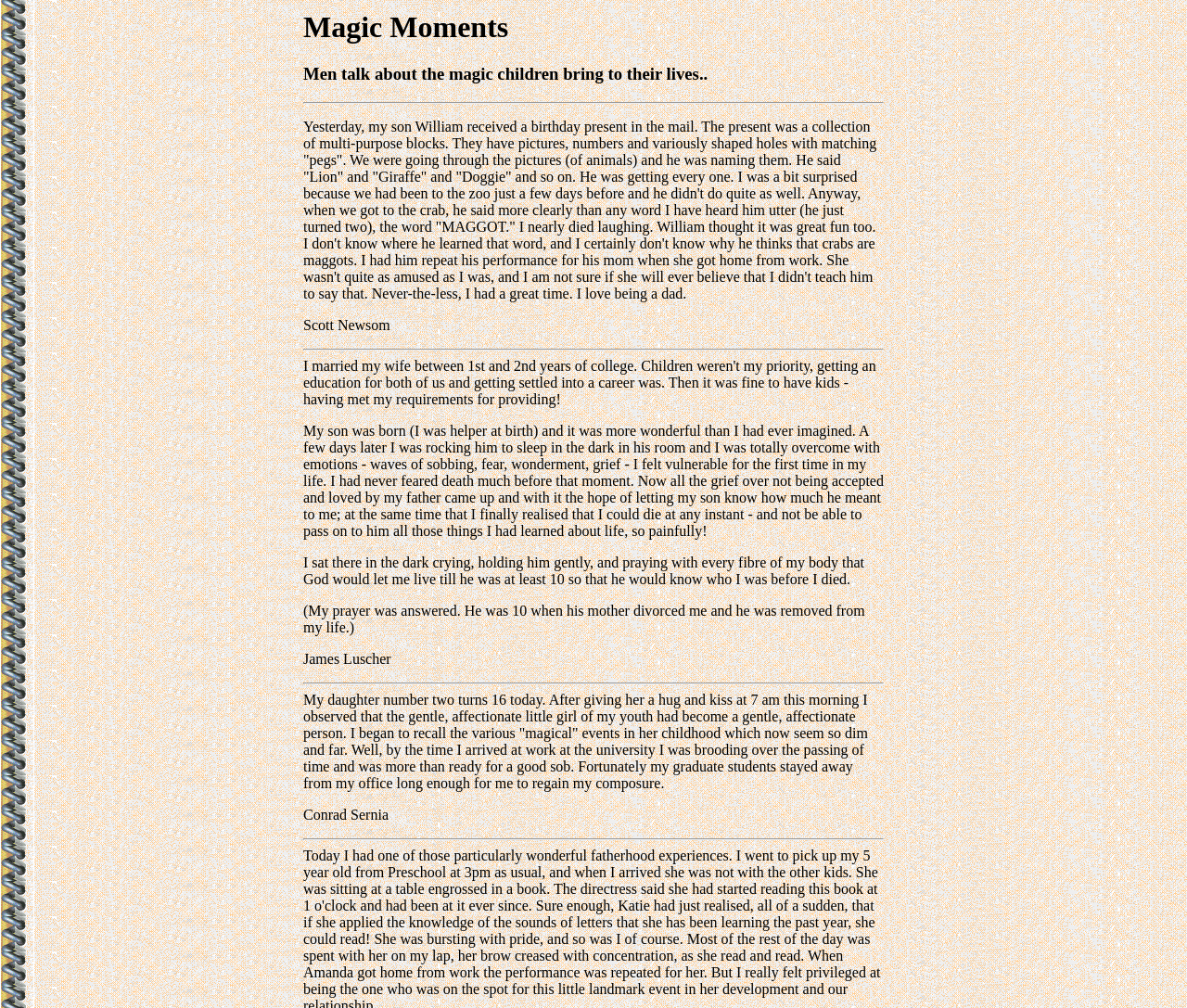What is the age of William in the first story?
Provide an in-depth answer to the question, covering all aspects.

In the first story, the father mentions that his son William 'just turned two' and shares an amusing incident where William correctly identifies pictures of animals, including a crab, which he calls a 'maggot'.